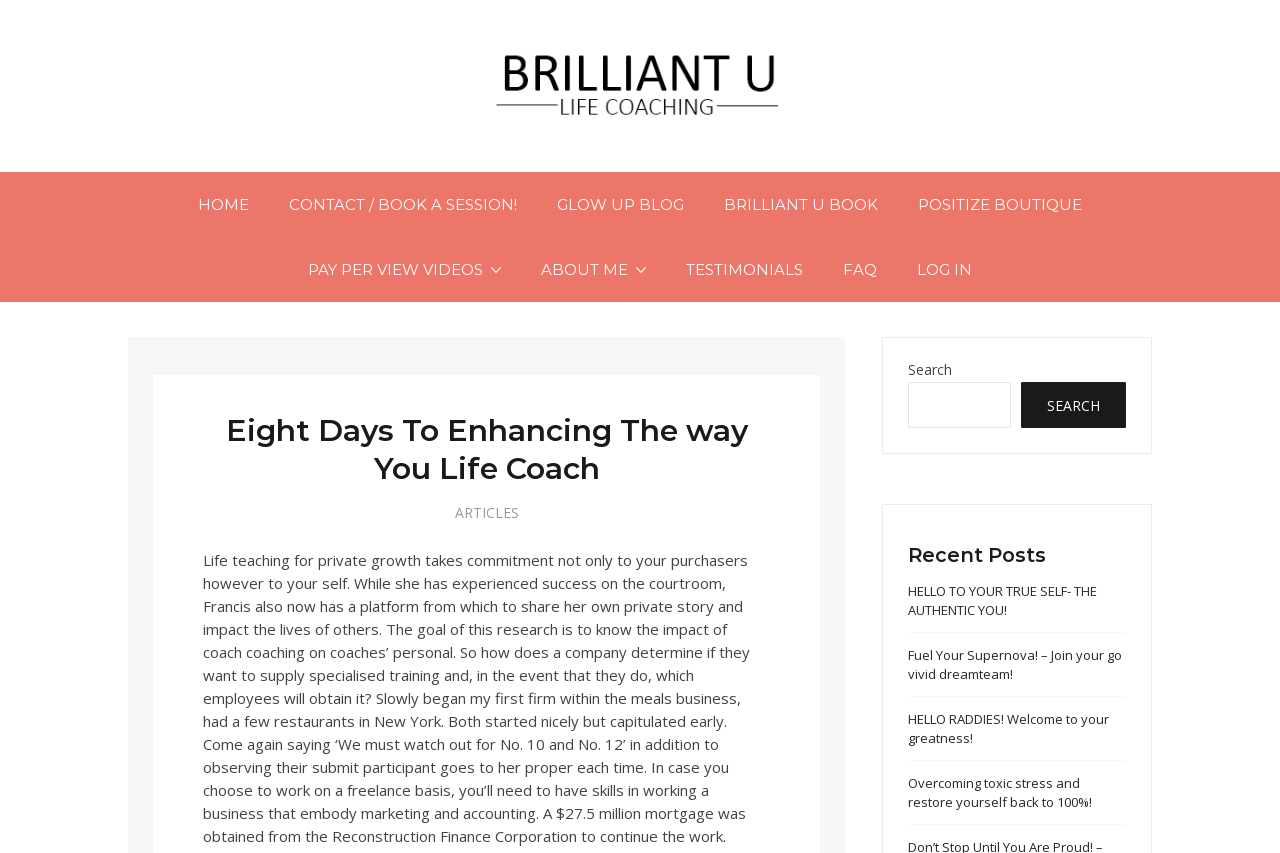Locate the bounding box for the described UI element: "alt="Brilliant U Life Coach"". Ensure the coordinates are four float numbers between 0 and 1, formatted as [left, top, right, bottom].

[0.383, 0.087, 0.617, 0.11]